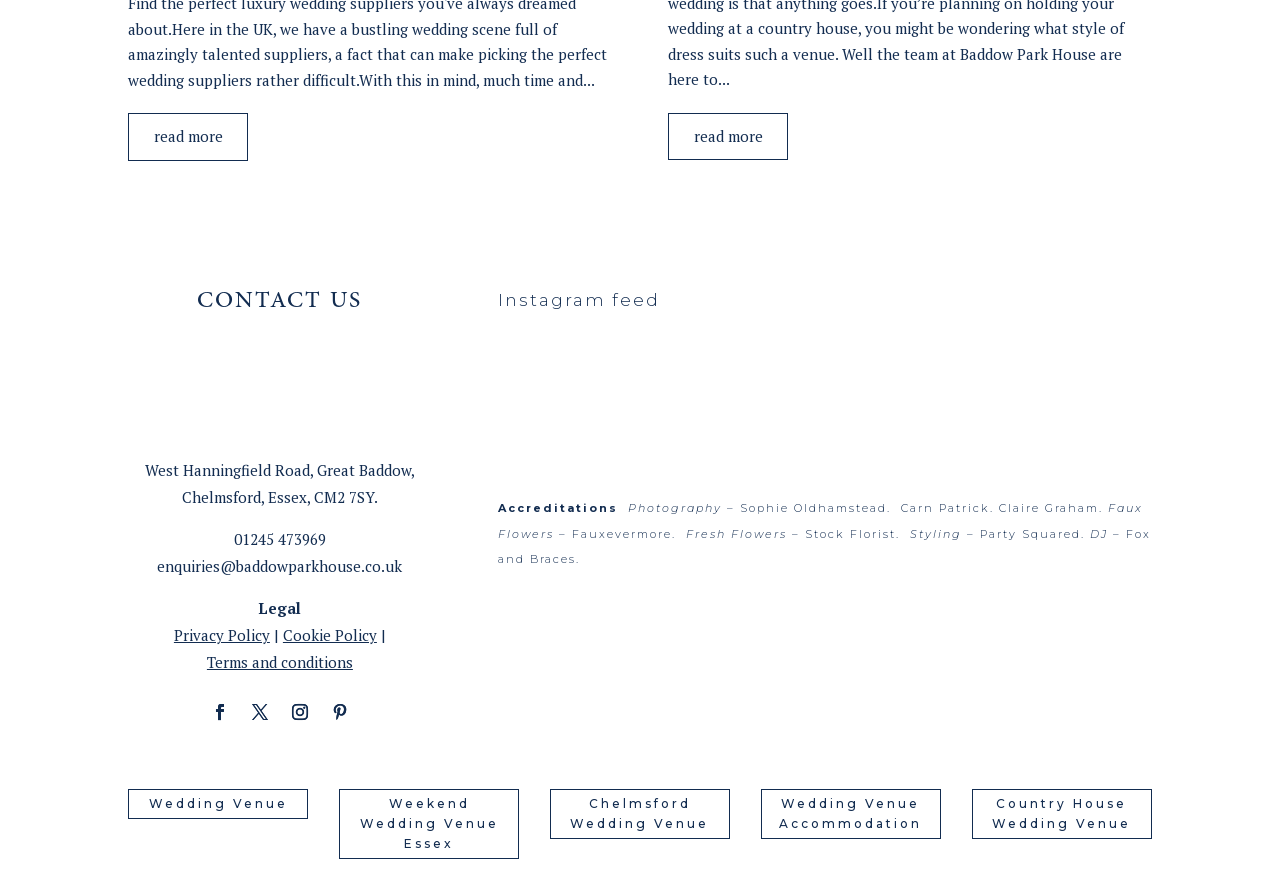What is the email address of Baddow Park House?
Based on the image, respond with a single word or phrase.

enquiries@baddowparkhouse.co.uk